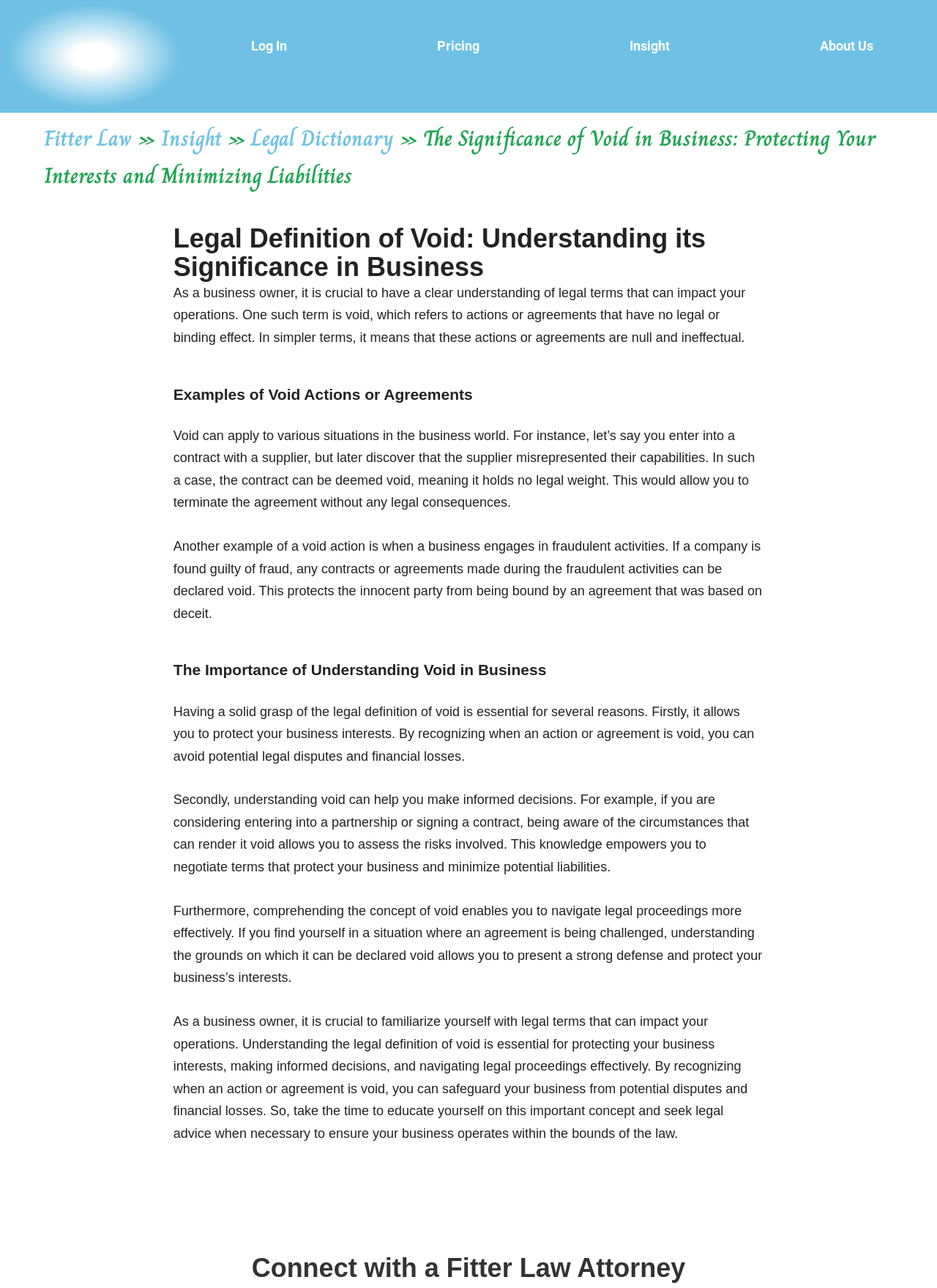Please determine the bounding box coordinates of the element to click on in order to accomplish the following task: "Check the contact information". Ensure the coordinates are four float numbers ranging from 0 to 1, i.e., [left, top, right, bottom].

None